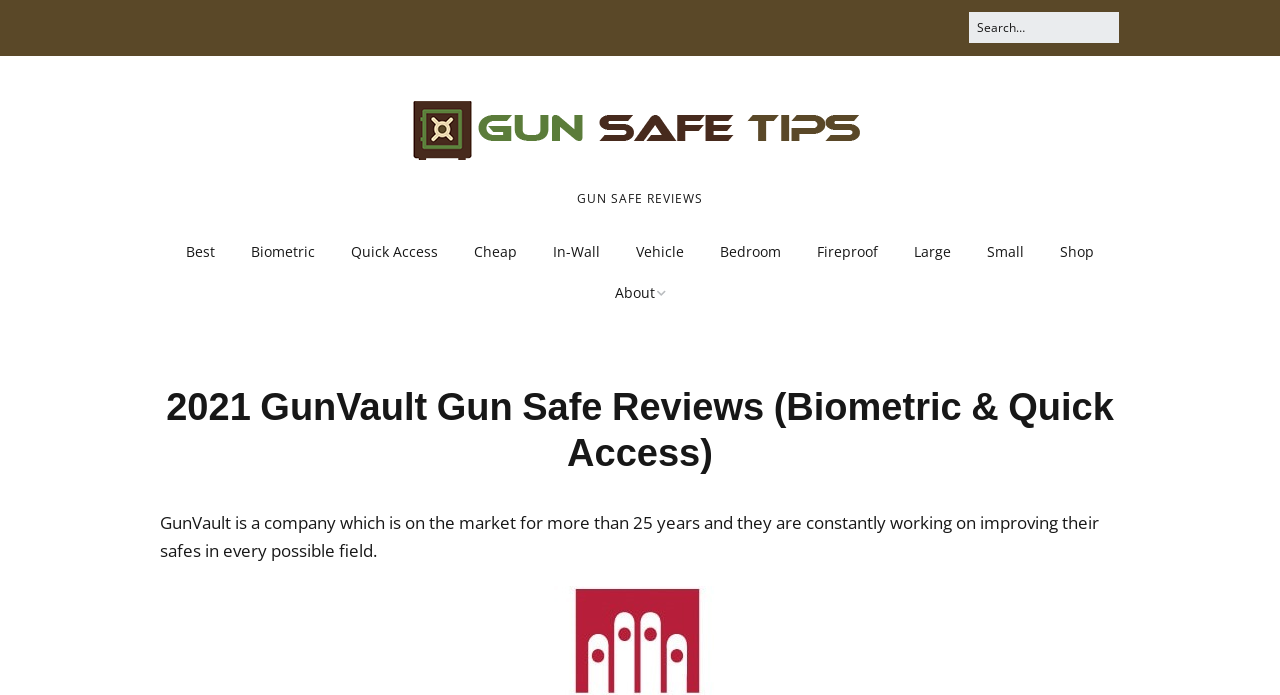Please determine the bounding box coordinates of the element's region to click for the following instruction: "search for gun safe reviews".

[0.756, 0.0, 0.875, 0.079]